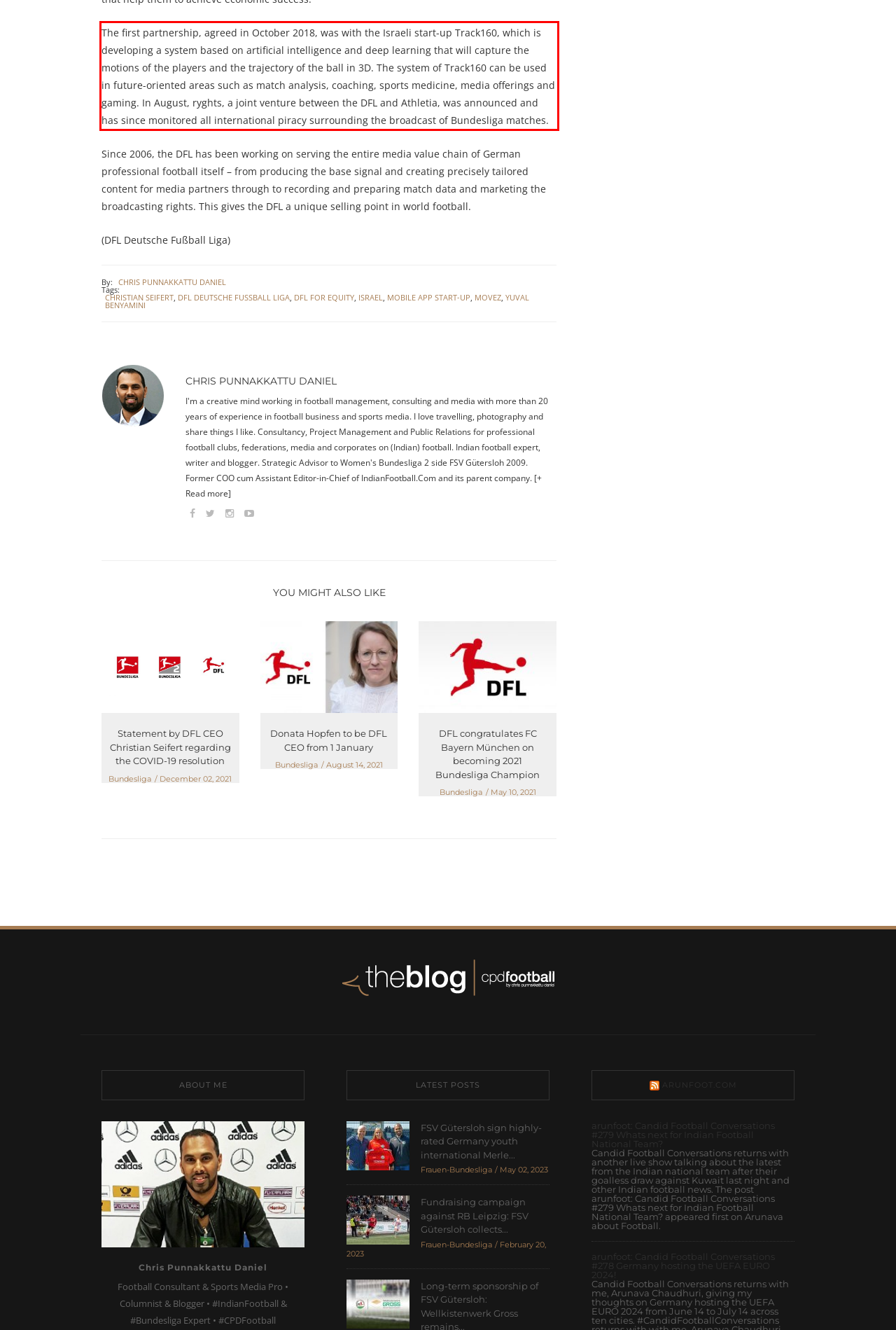You have a screenshot of a webpage, and there is a red bounding box around a UI element. Utilize OCR to extract the text within this red bounding box.

The first partnership, agreed in October 2018, was with the Israeli start-up Track160, which is developing a system based on artificial intelligence and deep learning that will capture the motions of the players and the trajectory of the ball in 3D. The system of Track160 can be used in future-oriented areas such as match analysis, coaching, sports medicine, media offerings and gaming. In August, ryghts, a joint venture between the DFL and Athletia, was announced and has since monitored all international piracy surrounding the broadcast of Bundesliga matches.